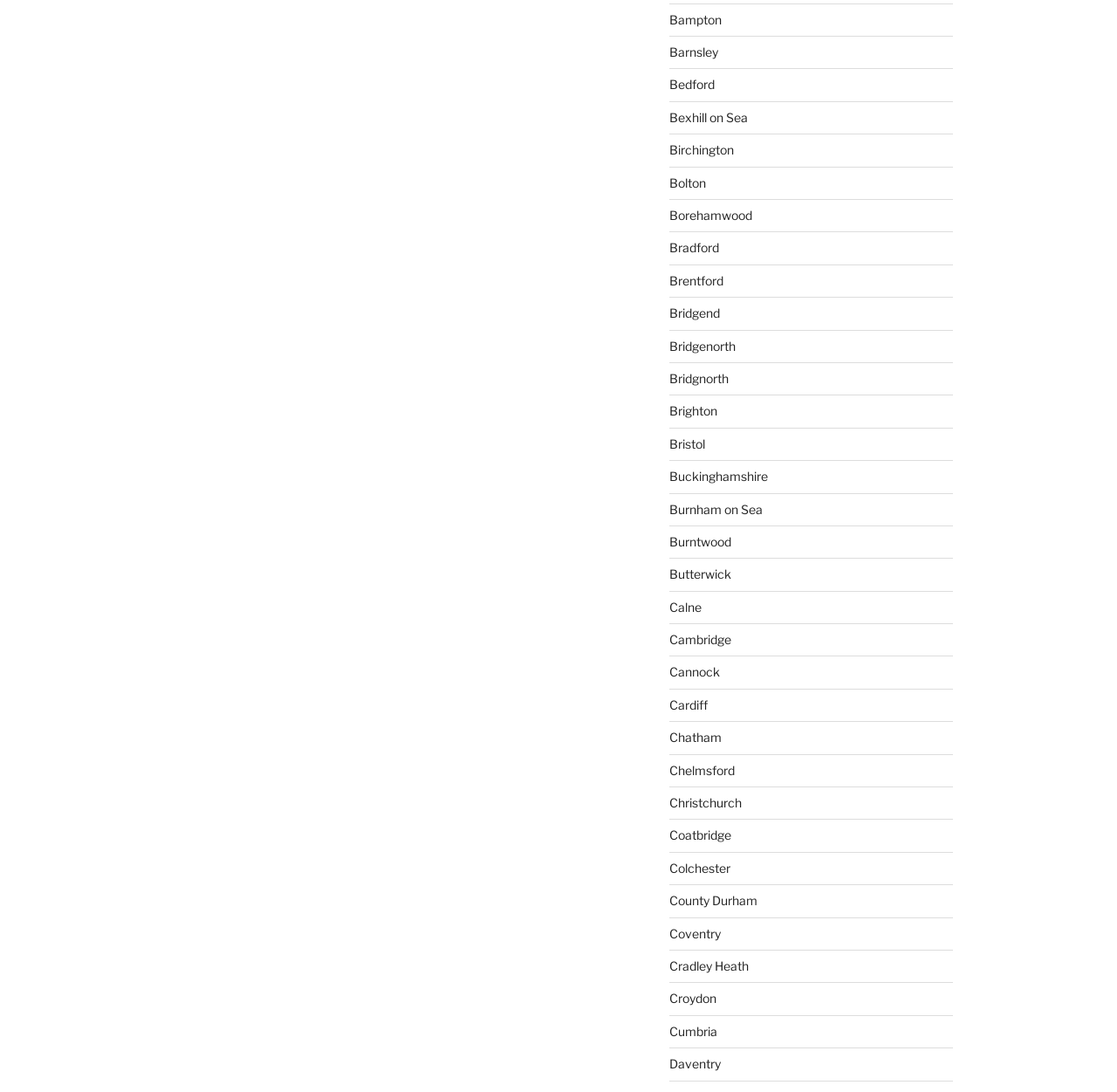Find the bounding box coordinates of the element to click in order to complete the given instruction: "go to Brighton."

[0.599, 0.37, 0.642, 0.383]